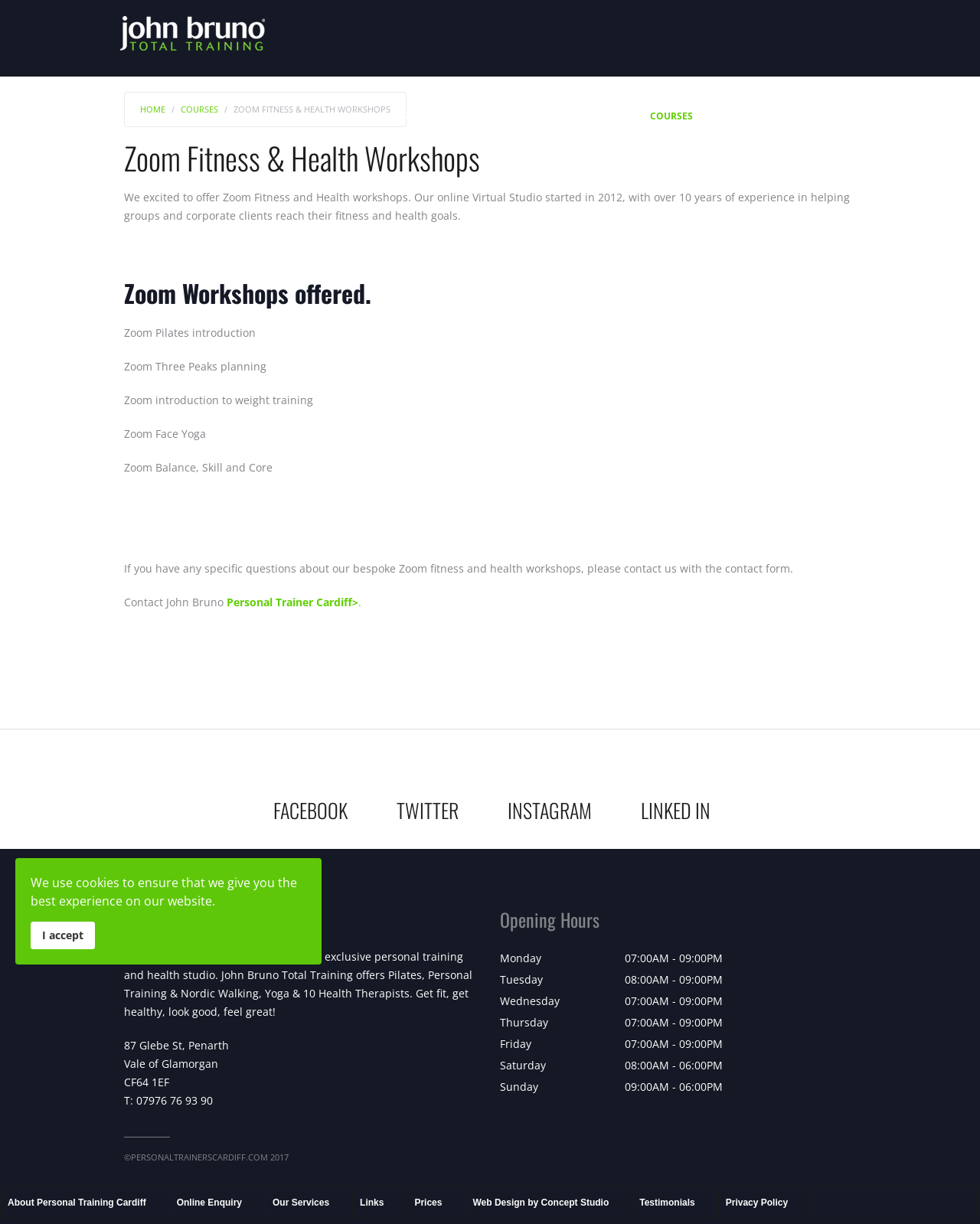Determine the bounding box coordinates of the clickable element necessary to fulfill the instruction: "Check About John Bruno". Provide the coordinates as four float numbers within the 0 to 1 range, i.e., [left, top, right, bottom].

[0.127, 0.74, 0.49, 0.762]